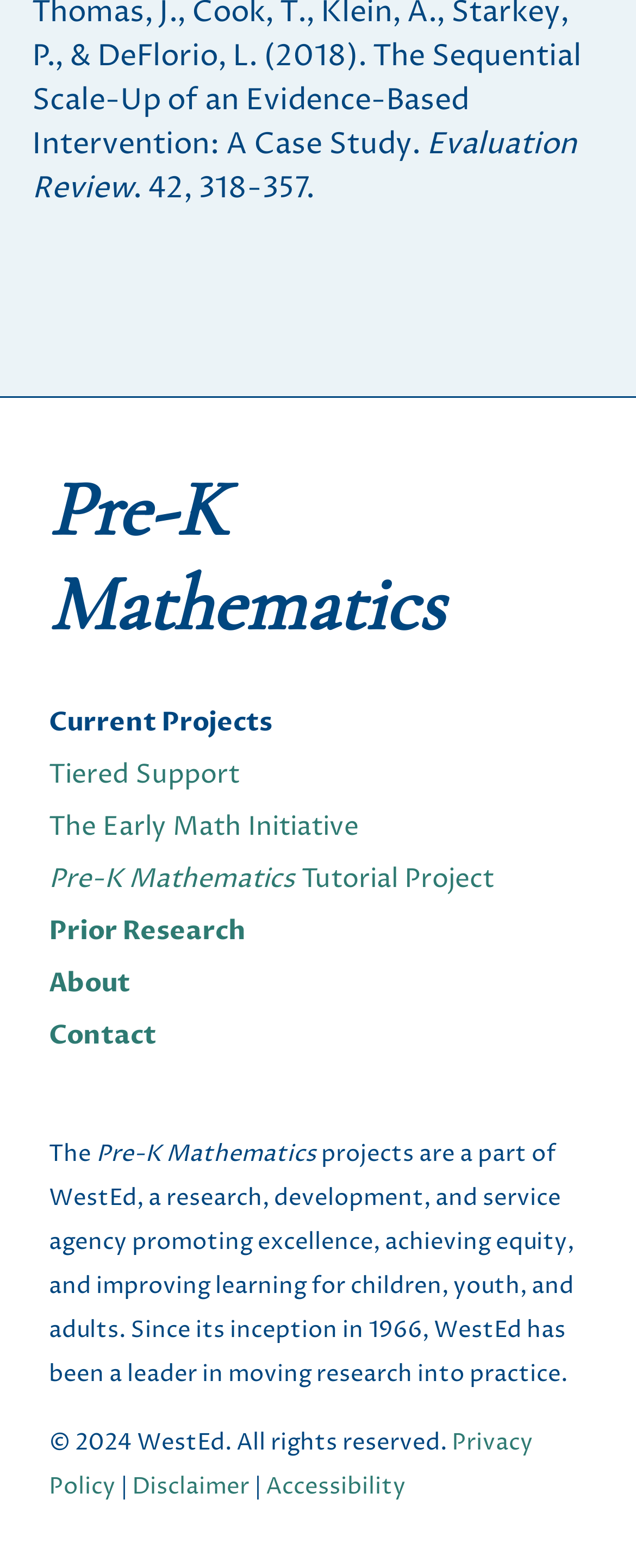What is the footer section of the webpage?
Look at the screenshot and respond with one word or a short phrase.

Footer